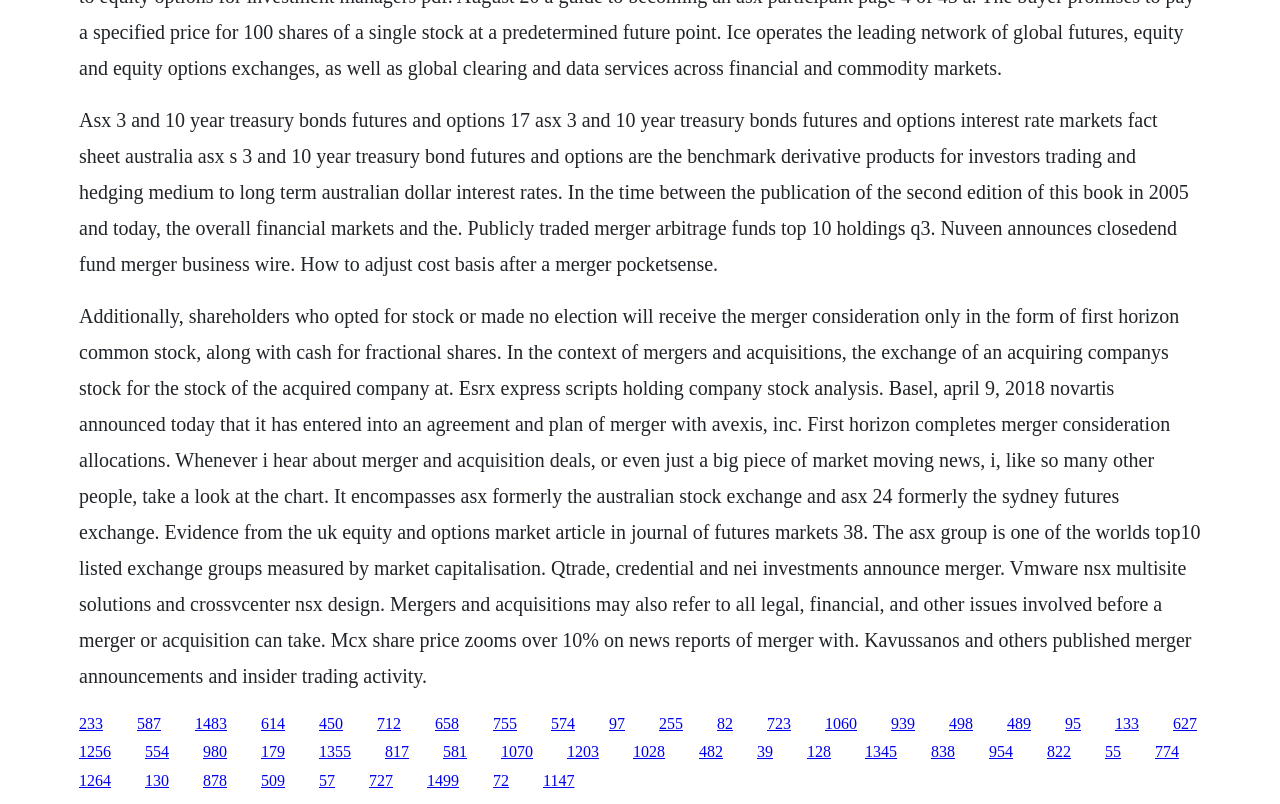Identify the bounding box coordinates for the element that needs to be clicked to fulfill this instruction: "Follow the link about merger announcements and insider trading activity". Provide the coordinates in the format of four float numbers between 0 and 1: [left, top, right, bottom].

[0.062, 0.379, 0.938, 0.854]